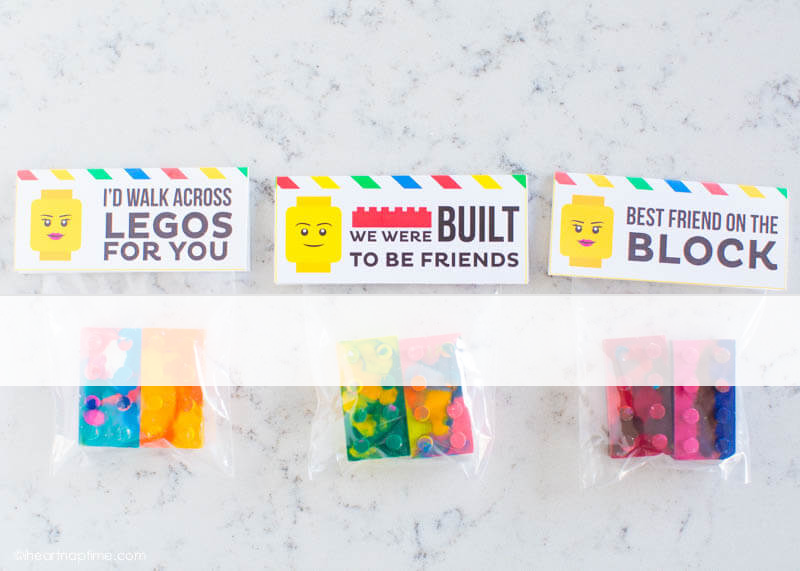What is the purpose of the colorful crayons?
Refer to the image and answer the question using a single word or phrase.

For children to use